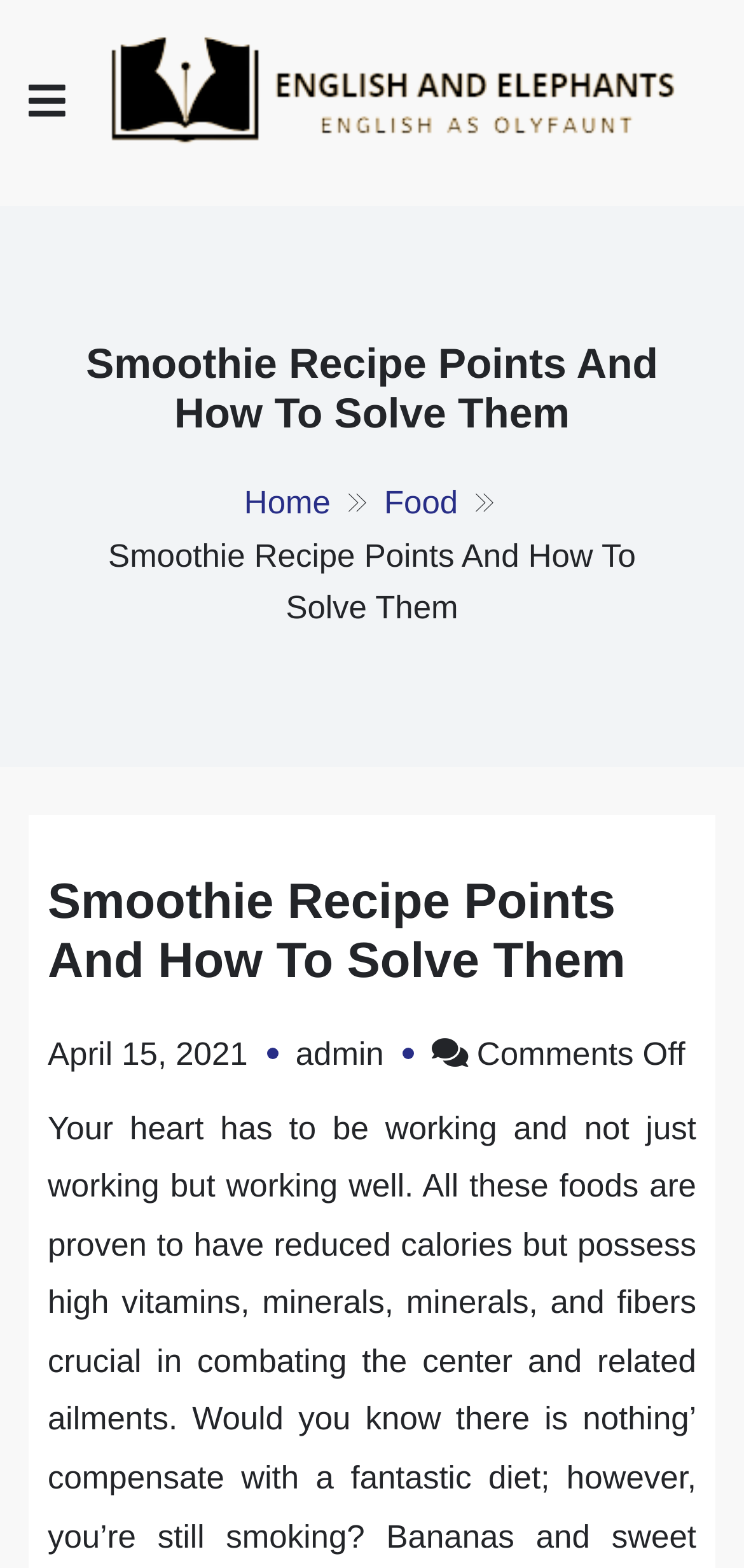Please provide a comprehensive response to the question below by analyzing the image: 
Who is the author of the current article?

I found the author's name by looking at the section below the article title, which shows the author's name as 'admin'.